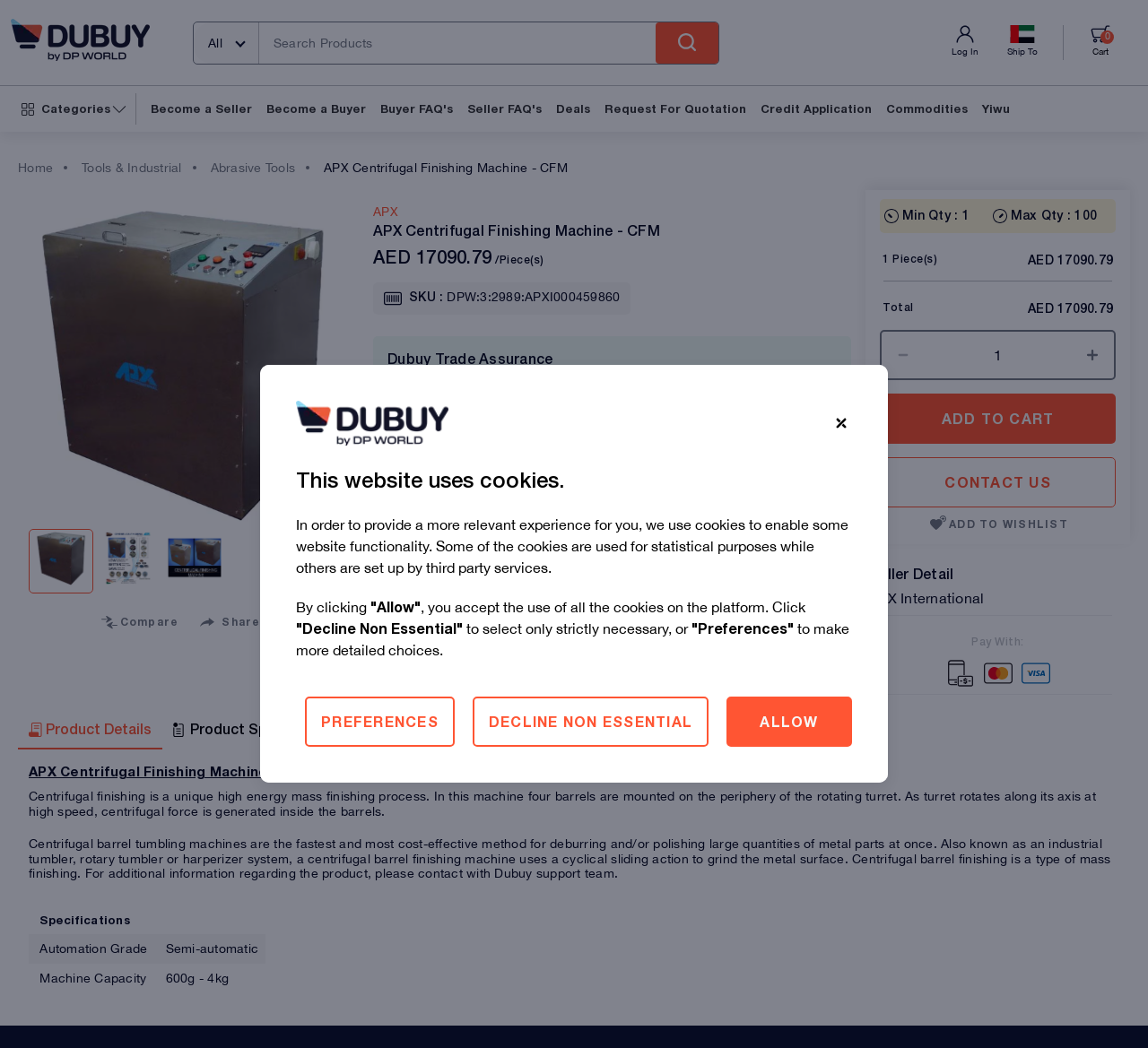Pinpoint the bounding box coordinates of the element you need to click to execute the following instruction: "view cart". The bounding box should be represented by four float numbers between 0 and 1, in the format [left, top, right, bottom].

[0.926, 0.024, 0.991, 0.058]